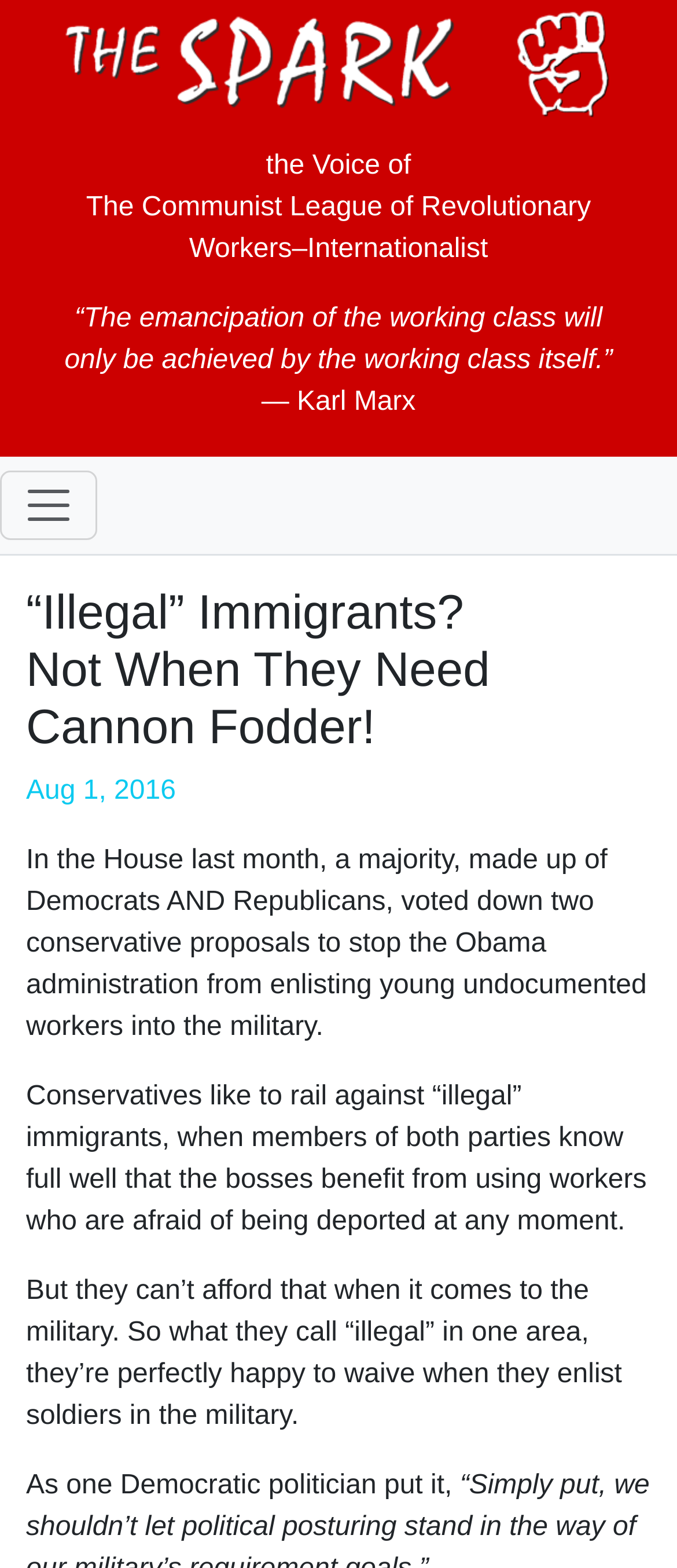How many conservative proposals were voted down?
Look at the screenshot and provide an in-depth answer.

According to the text, 'a majority, made up of Democrats AND Republicans, voted down two conservative proposals to stop the Obama administration from enlisting young undocumented workers into the military.' This indicates that two conservative proposals were voted down.